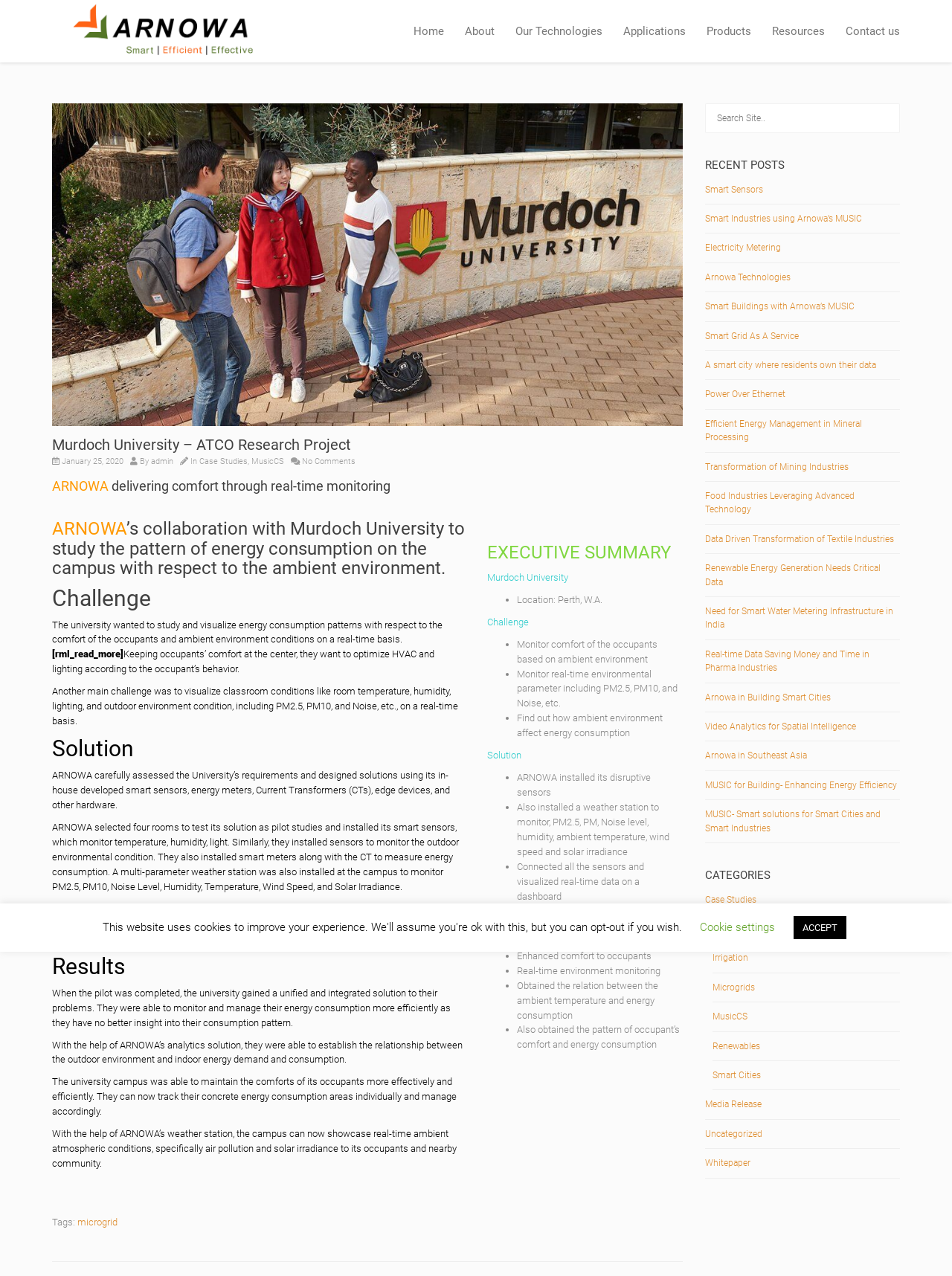What is being monitored in real-time on the dashboard?
Provide a concise answer using a single word or phrase based on the image.

Energy consumption and environmental parameters